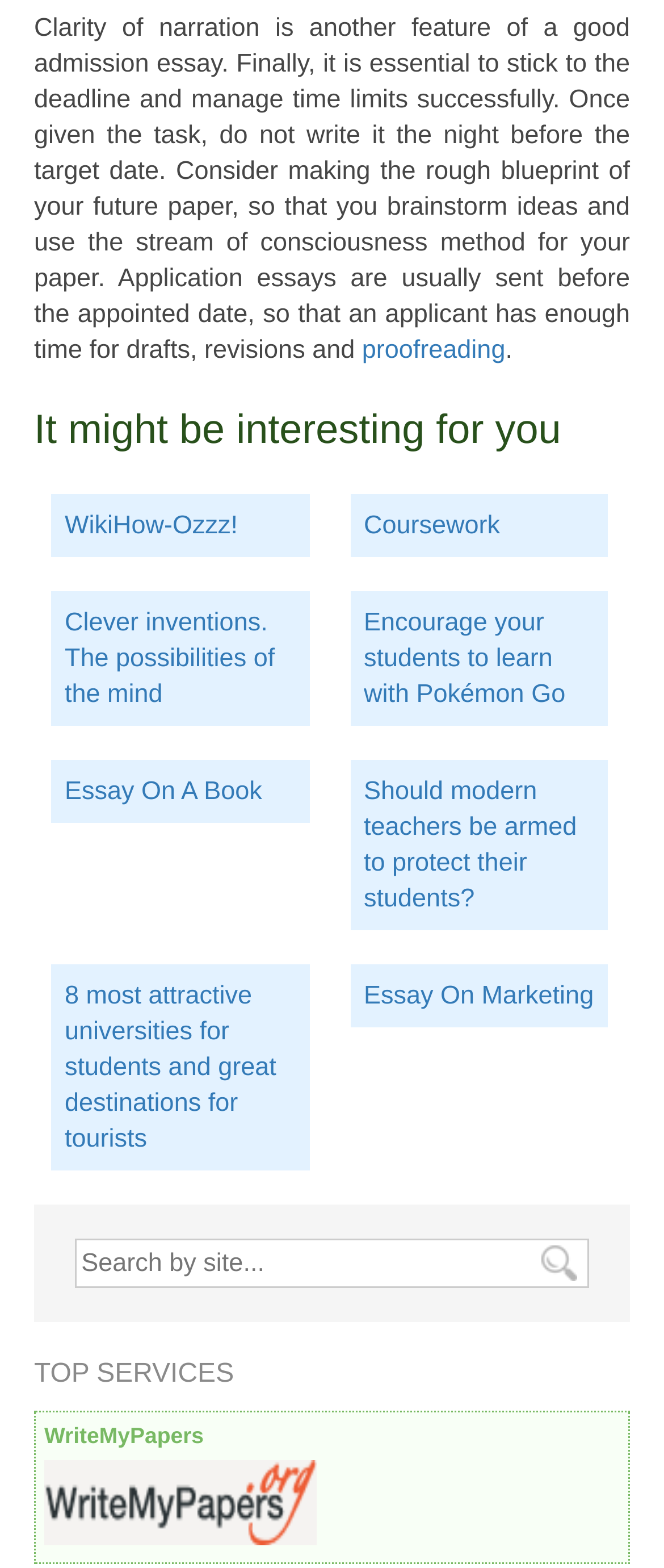Please determine the bounding box coordinates for the UI element described here. Use the format (top-left x, top-left y, bottom-right x, bottom-right y) with values bounded between 0 and 1: Buy Now

None